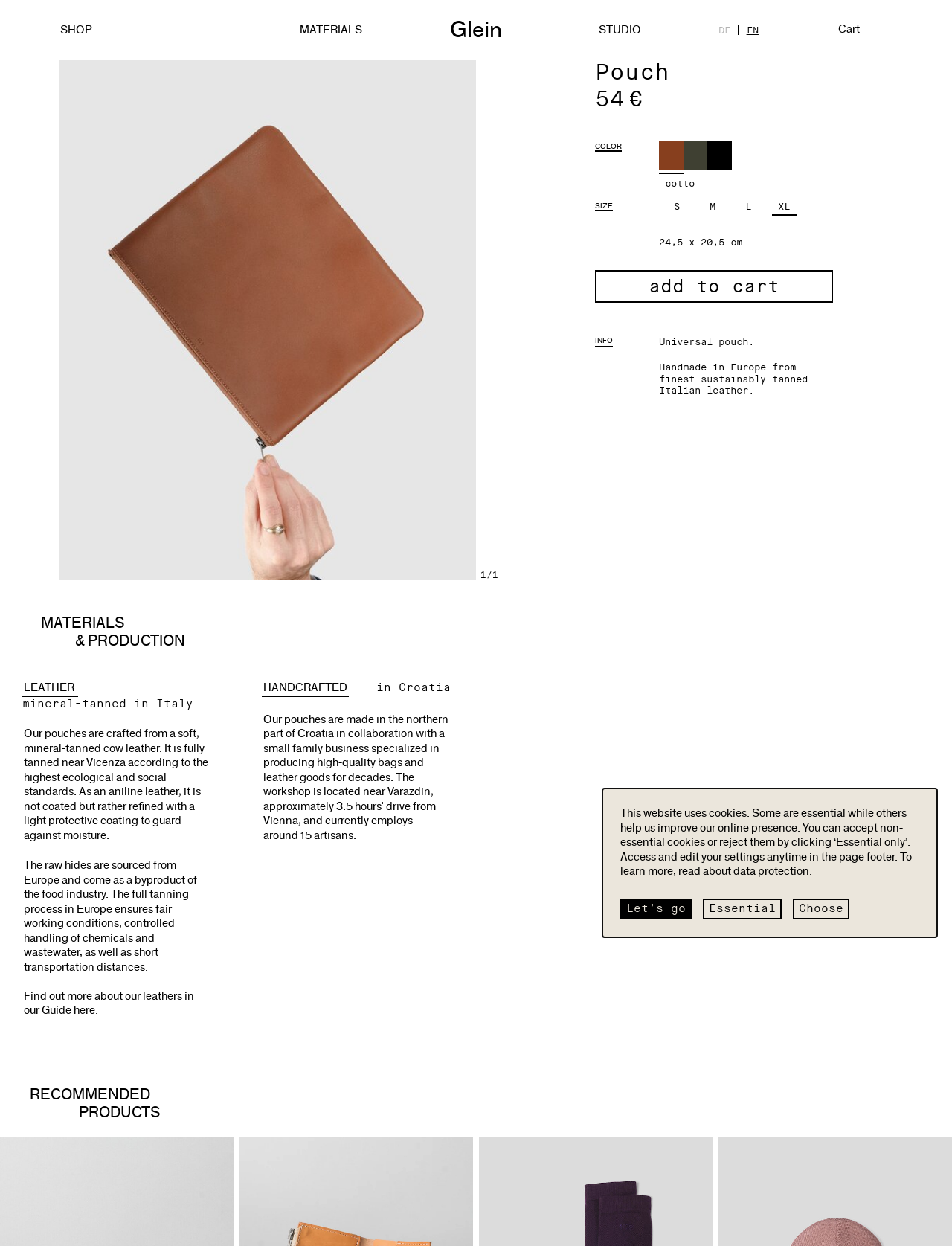What is the size of the pouch?
Refer to the image and give a detailed answer to the question.

The size of the pouch can be found in the product description section, where it is stated as '24,5 x 20,5 cm'.